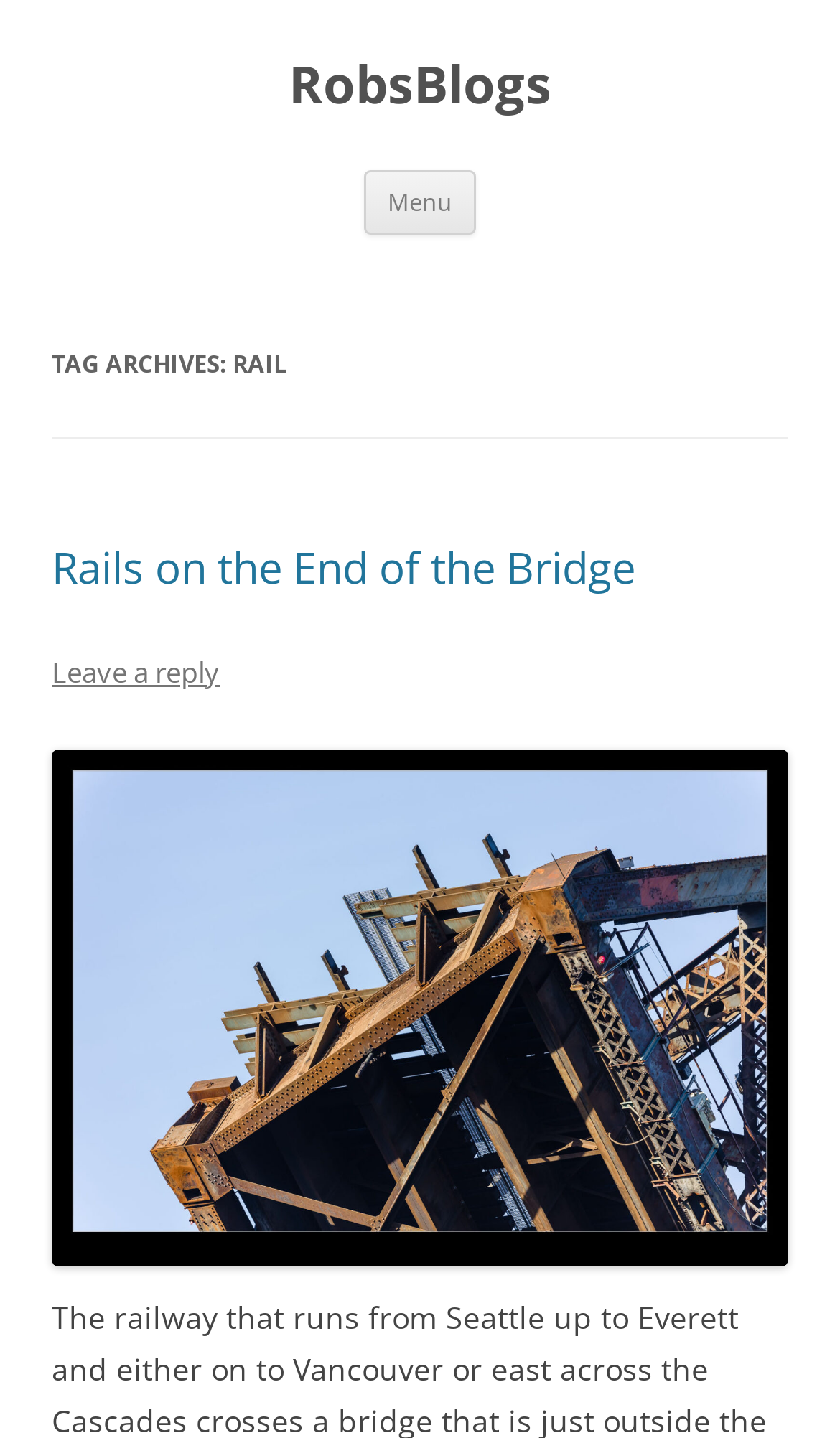Provide a brief response to the question below using one word or phrase:
What is the purpose of the 'Menu' button?

To navigate